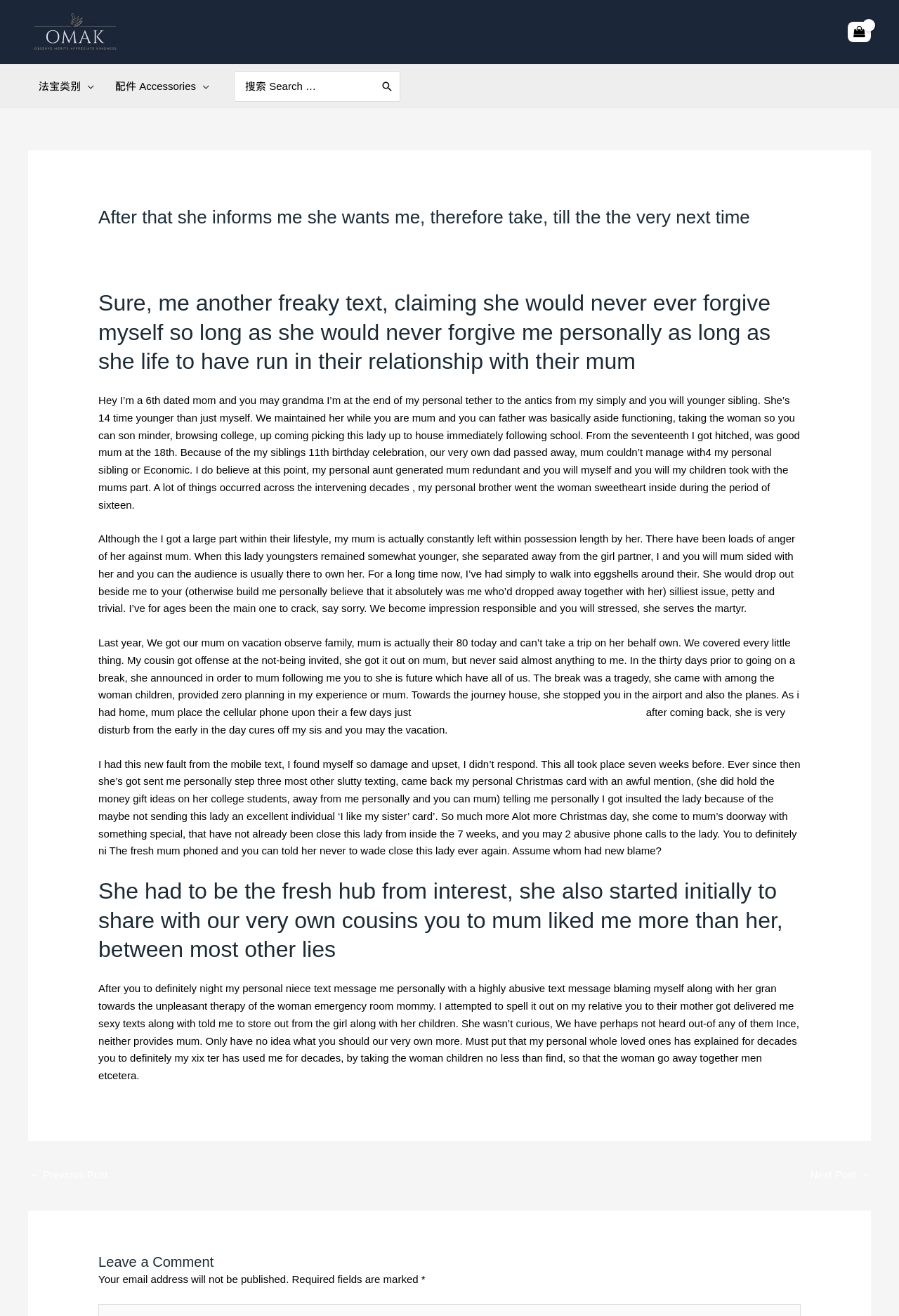Please determine the bounding box coordinates of the section I need to click to accomplish this instruction: "Search for something".

[0.261, 0.054, 0.445, 0.077]